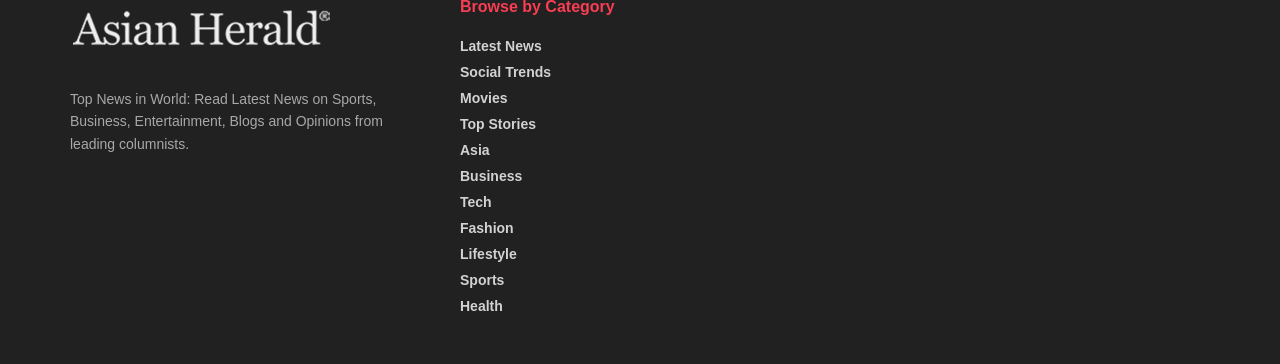Using the webpage screenshot, locate the HTML element that fits the following description and provide its bounding box: "Movies".

[0.359, 0.248, 0.396, 0.292]